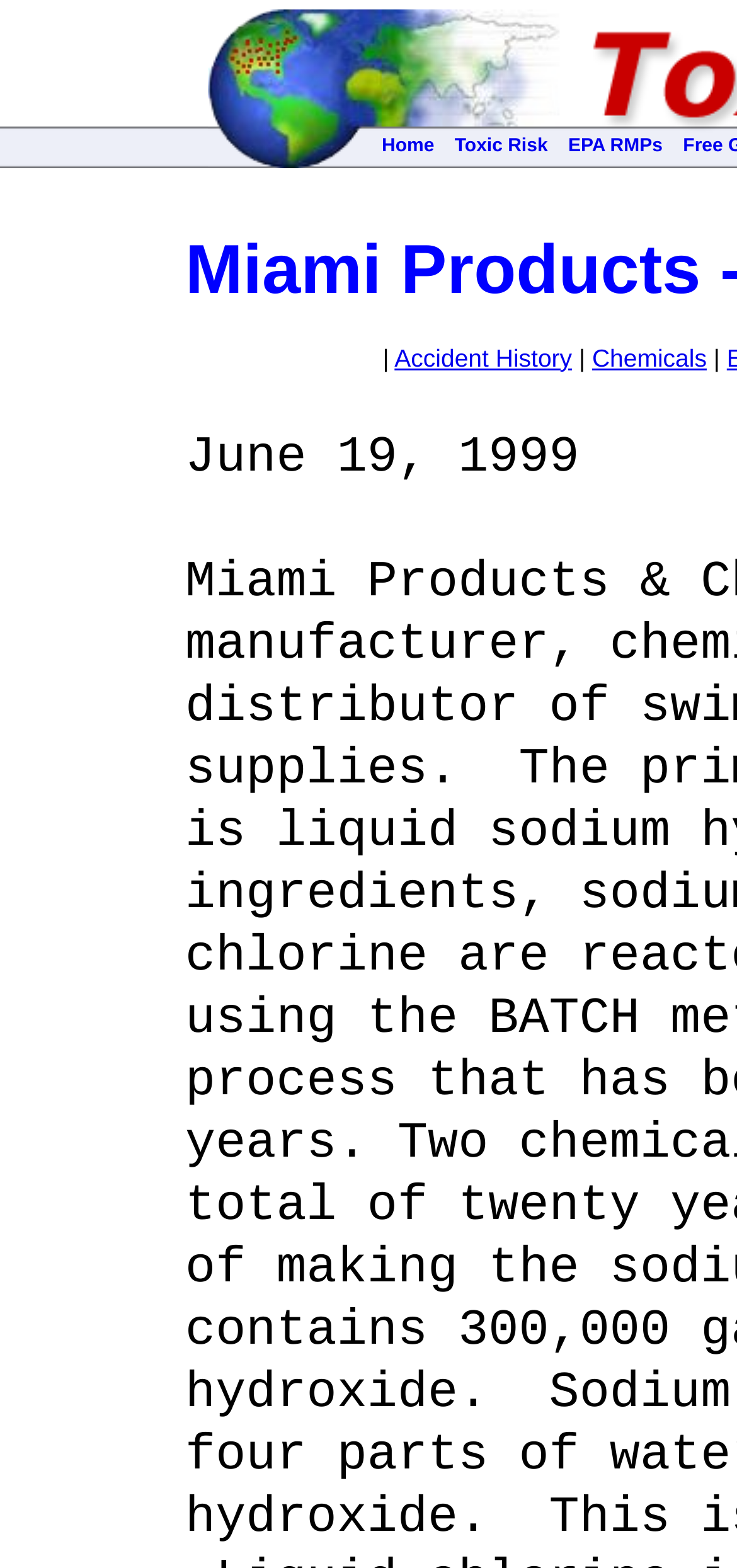Identify the bounding box for the described UI element: "Chemicals".

[0.803, 0.219, 0.959, 0.237]